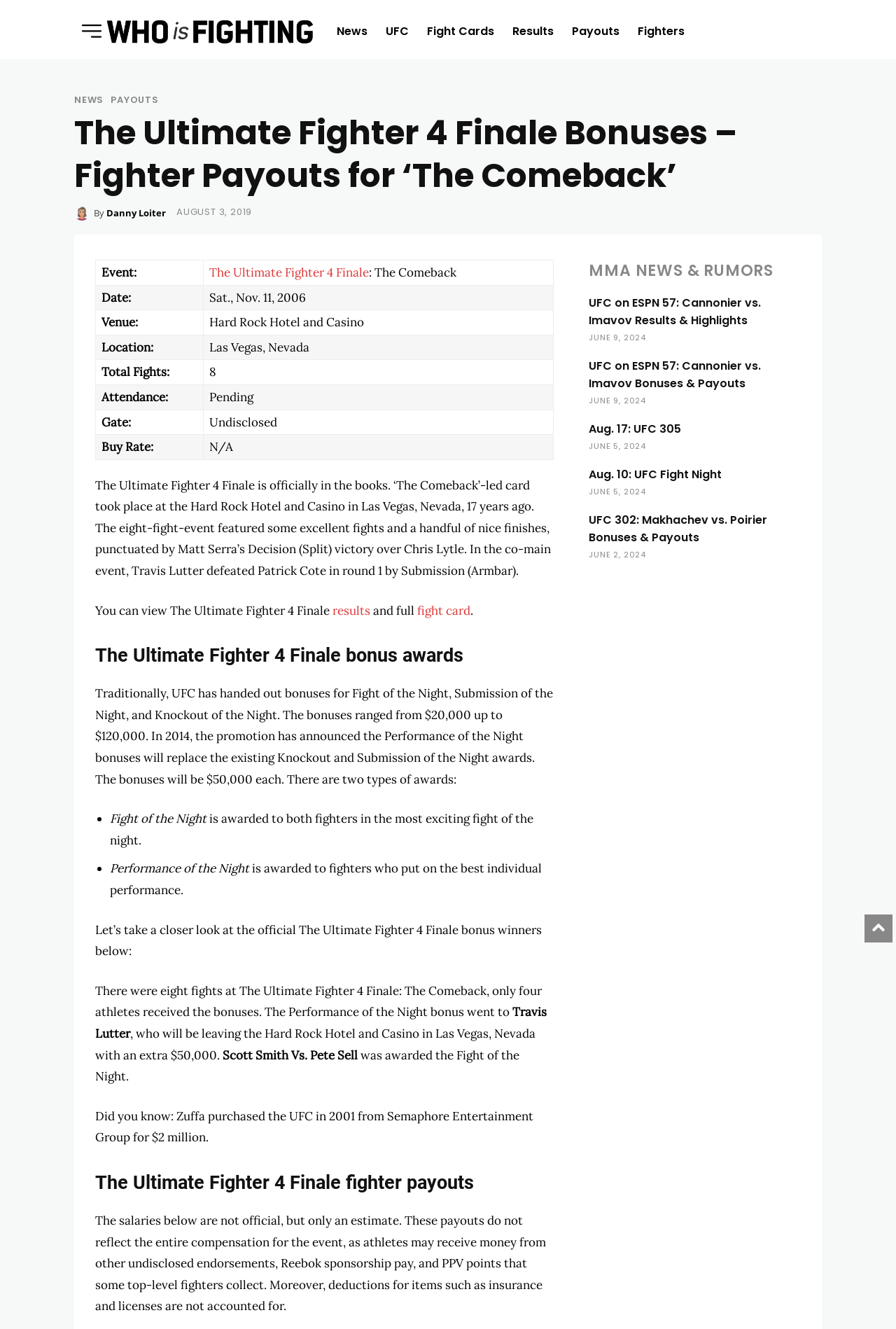Can you find the bounding box coordinates for the element that needs to be clicked to execute this instruction: "Read 'UFC on ESPN 57: Cannonier vs. Imavov Results & Highlights' article"? The coordinates should be given as four float numbers between 0 and 1, i.e., [left, top, right, bottom].

[0.657, 0.221, 0.894, 0.248]